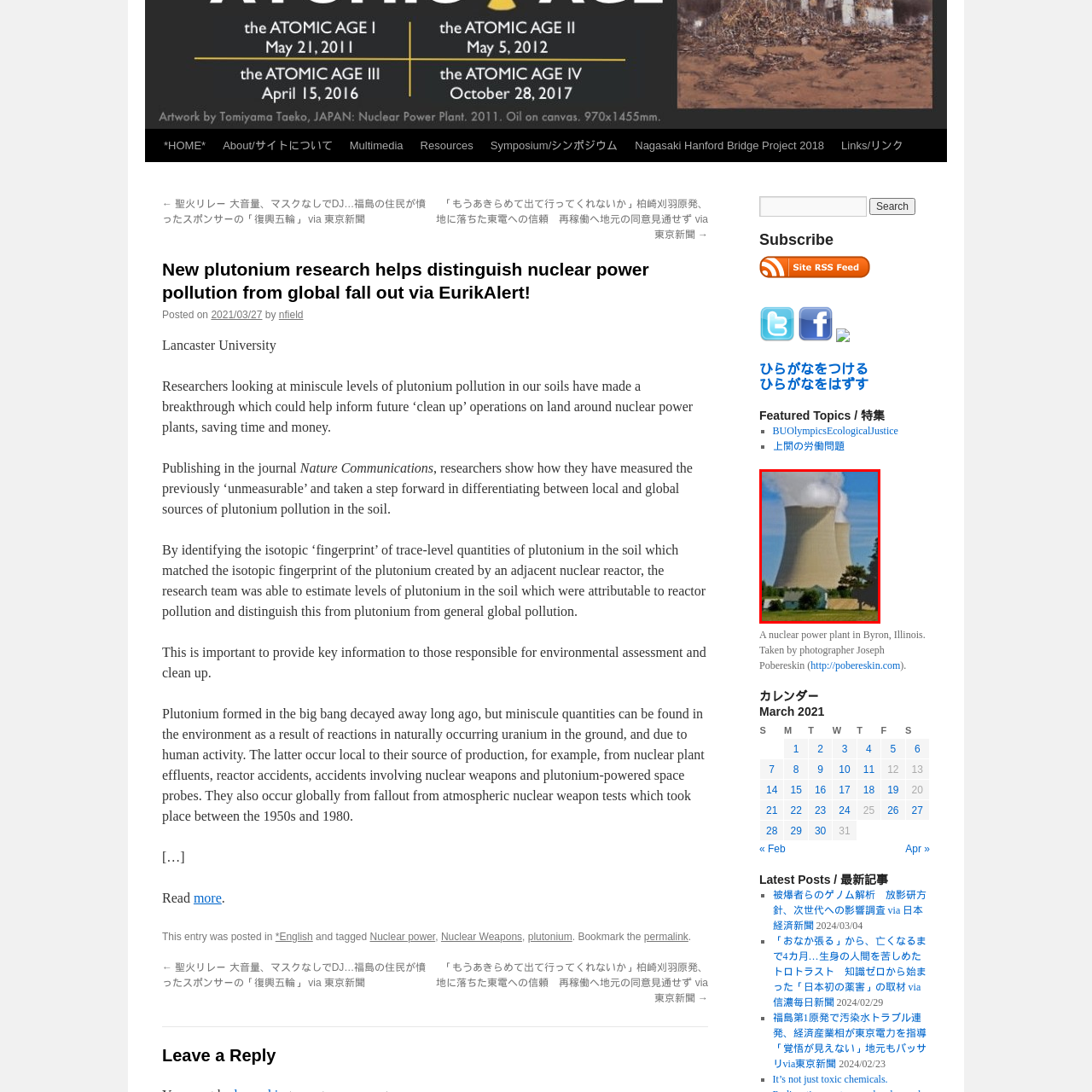What is surrounding the nuclear power plant?
Inspect the image enclosed by the red bounding box and provide a detailed and comprehensive answer to the question.

The image shows that the nuclear power plant is surrounded by green vegetation, which represents the natural landscape, and modest structures, which hint at the nearby residential and agricultural areas, highlighting the coexistence of industrial and natural landscapes.